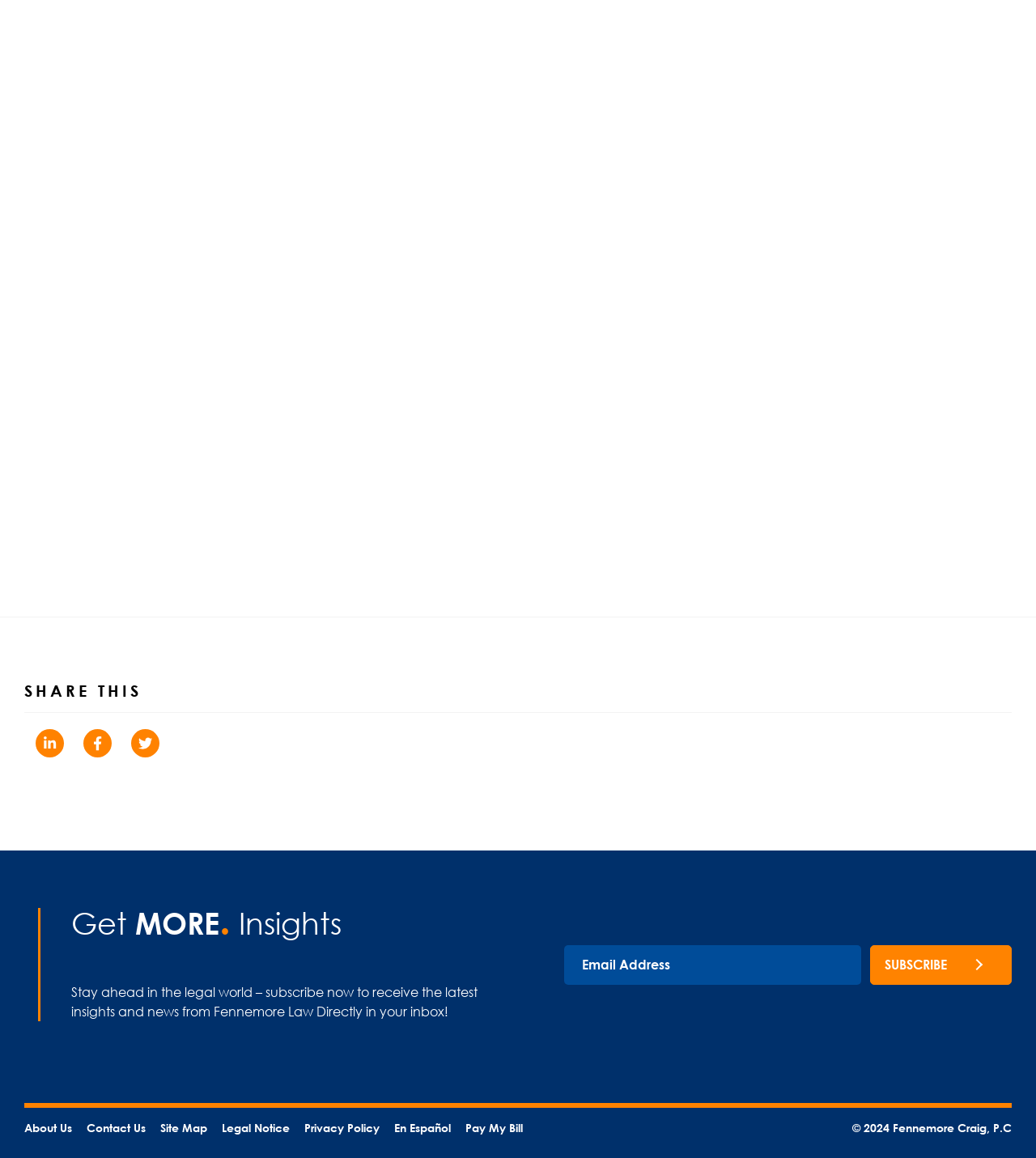What is the name of the law firm?
We need a detailed and meticulous answer to the question.

I found the name of the law firm at the bottom of the page, in the copyright notice, which reads '© 2024 Fennemore Craig, P.C'.